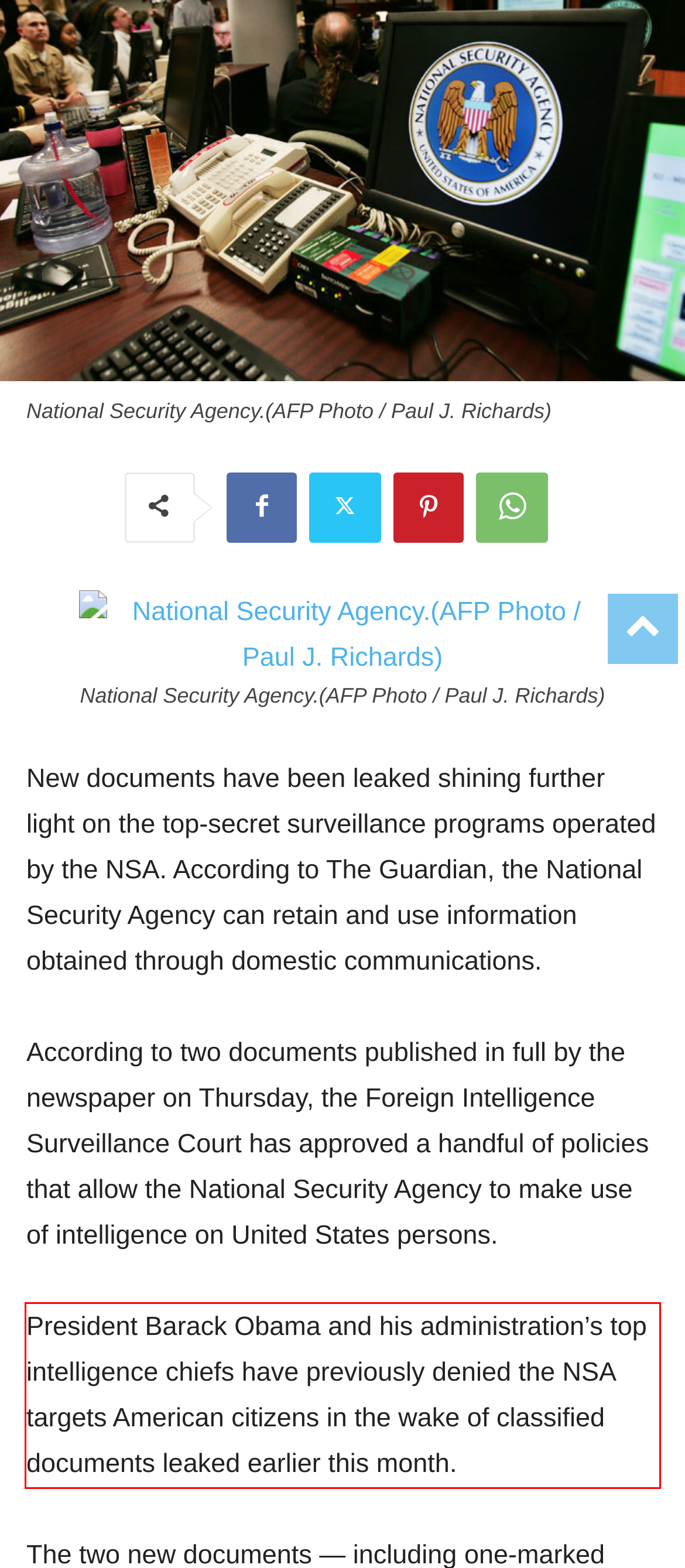You are presented with a screenshot containing a red rectangle. Extract the text found inside this red bounding box.

President Barack Obama and his administration’s top intelligence chiefs have previously denied the NSA targets American citizens in the wake of classified documents leaked earlier this month.